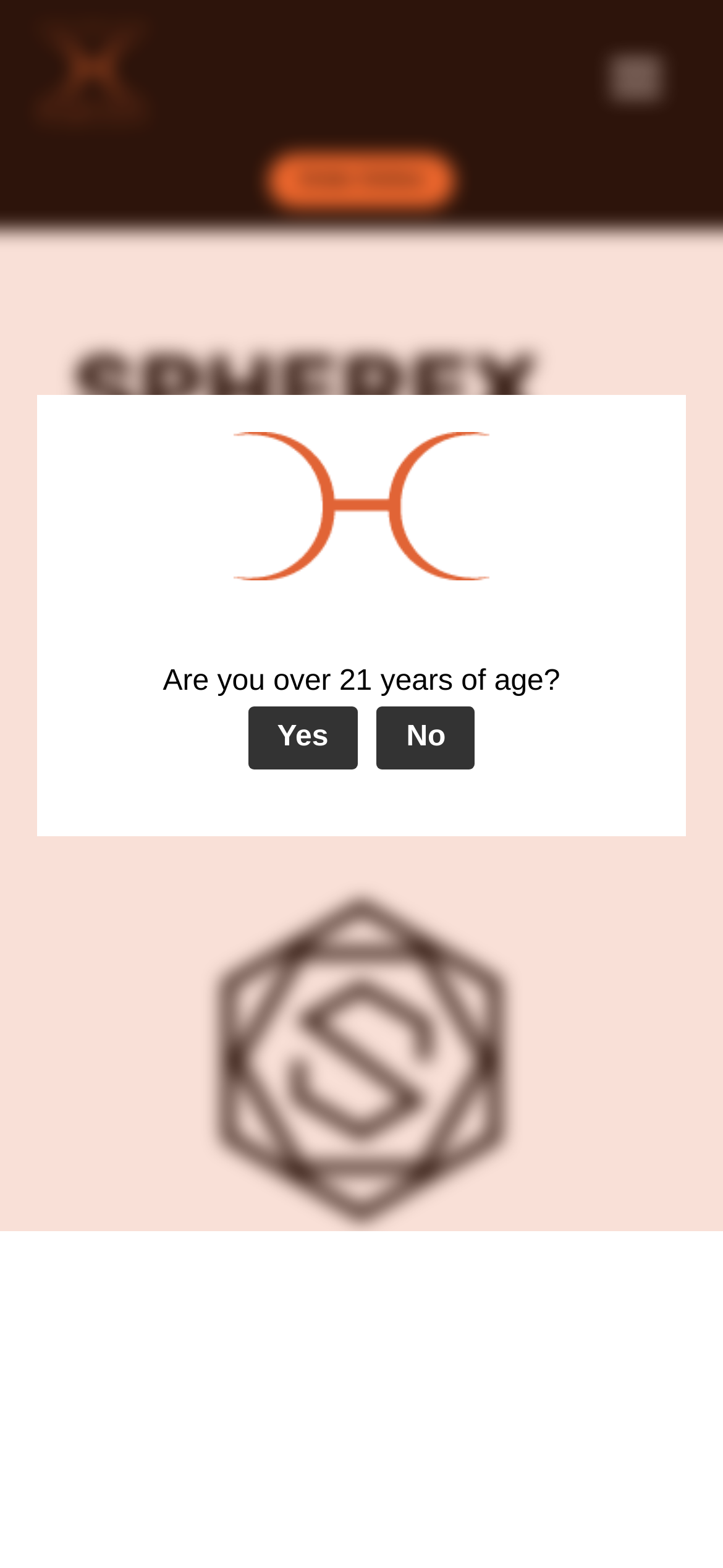Determine the bounding box for the HTML element described here: "Yes". The coordinates should be given as [left, top, right, bottom] with each number being a float between 0 and 1.

[0.342, 0.451, 0.495, 0.491]